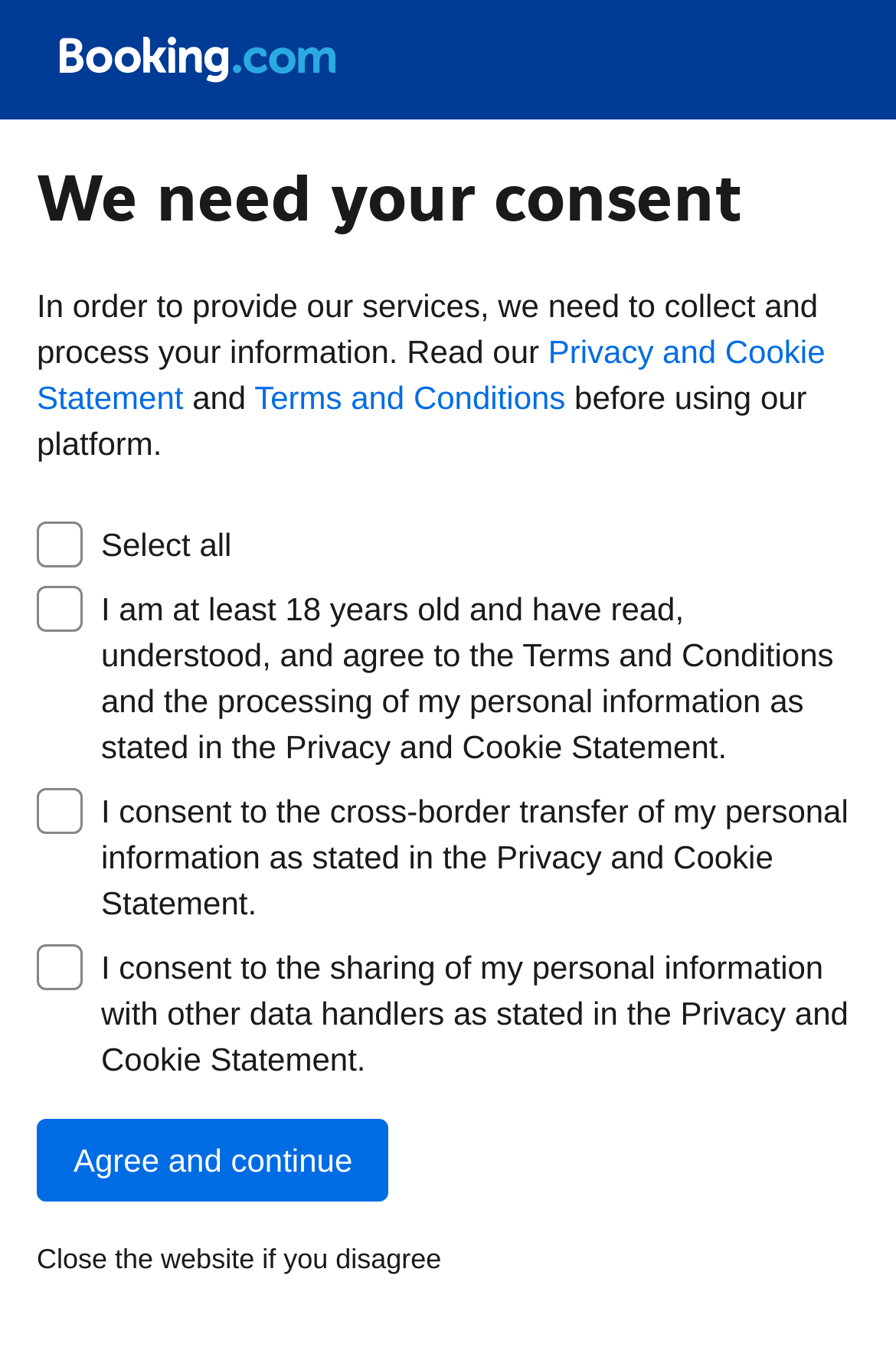Offer a meticulous caption that includes all visible features of the webpage.

The webpage is centered around a consent request, with a prominent heading "We need your consent" at the top. Below the heading, there is a brief explanation of the purpose of collecting and processing user information, which is followed by two links to "Privacy and Cookie Statement" and "Terms and Conditions" respectively. The links are positioned side by side, with the "Terms and Conditions" link slightly to the right of the "Privacy and Cookie Statement" link.

Further down, there is a group of elements, likely a container or a section, that takes up a significant portion of the page. Within this group, there is a prominent button labeled "Agree and continue" positioned near the bottom left of the page. Below the button, there is a small text stating "Close the website if you disagree", which serves as a warning or an alternative action for users who do not consent.

At the top left of the page, there is a small image, likely a logo or an icon, which is positioned above the heading. Overall, the webpage has a simple and concise layout, with clear headings and concise text that effectively communicates the purpose of the consent request.